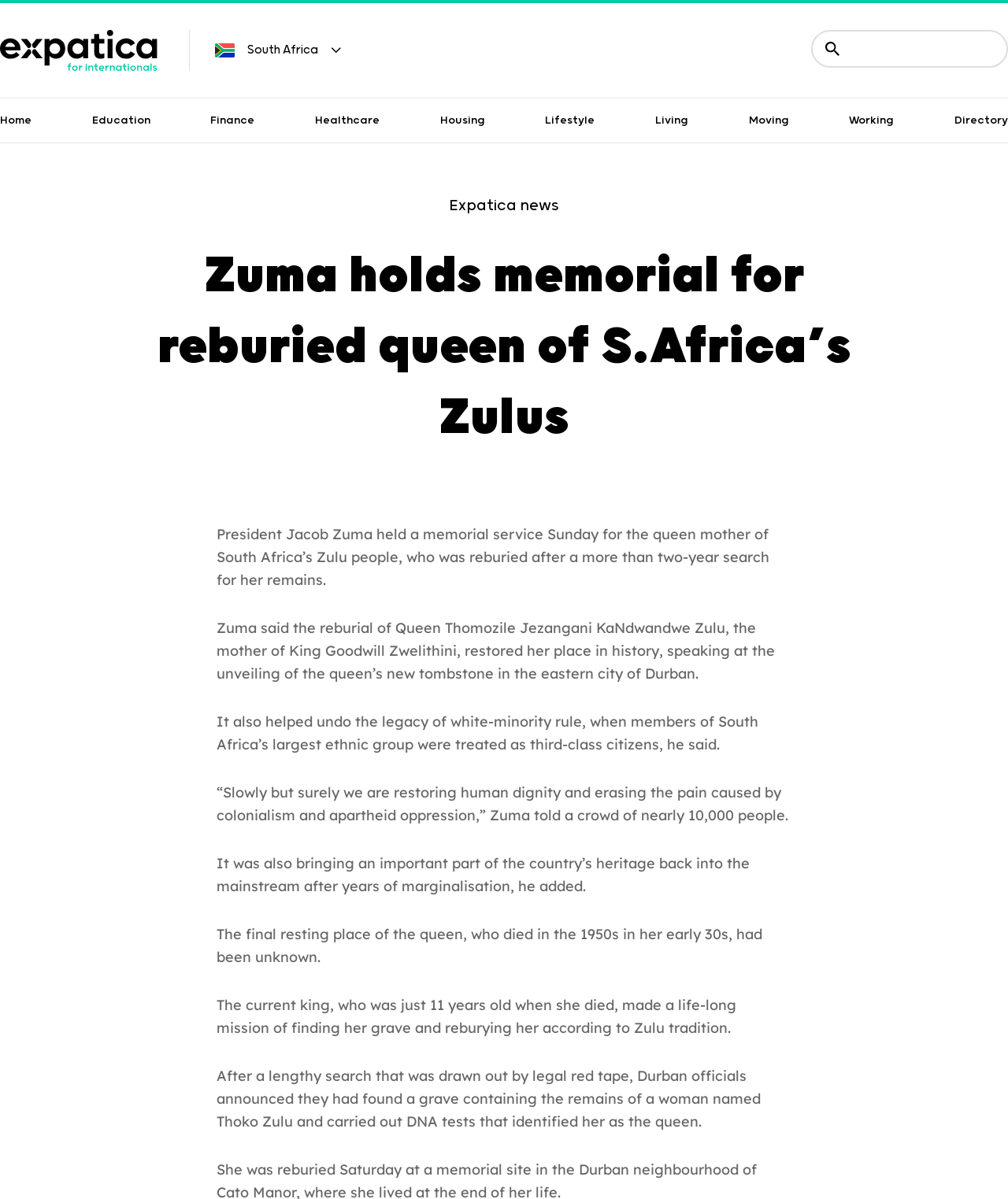Please identify the primary heading of the webpage and give its text content.

Zuma holds memorial for reburied queen of S.Africa’s Zulus